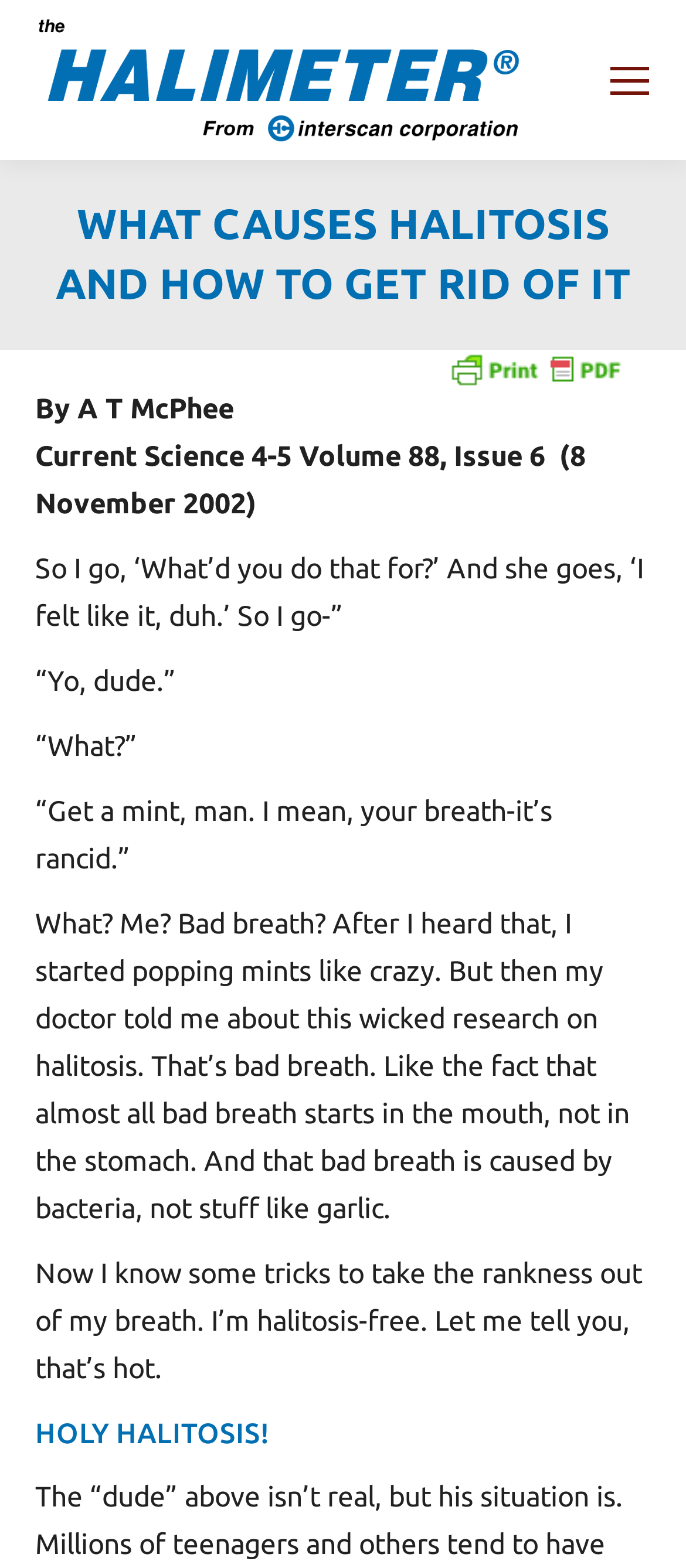Please determine the heading text of this webpage.

WHAT CAUSES HALITOSIS AND HOW TO GET RID OF IT